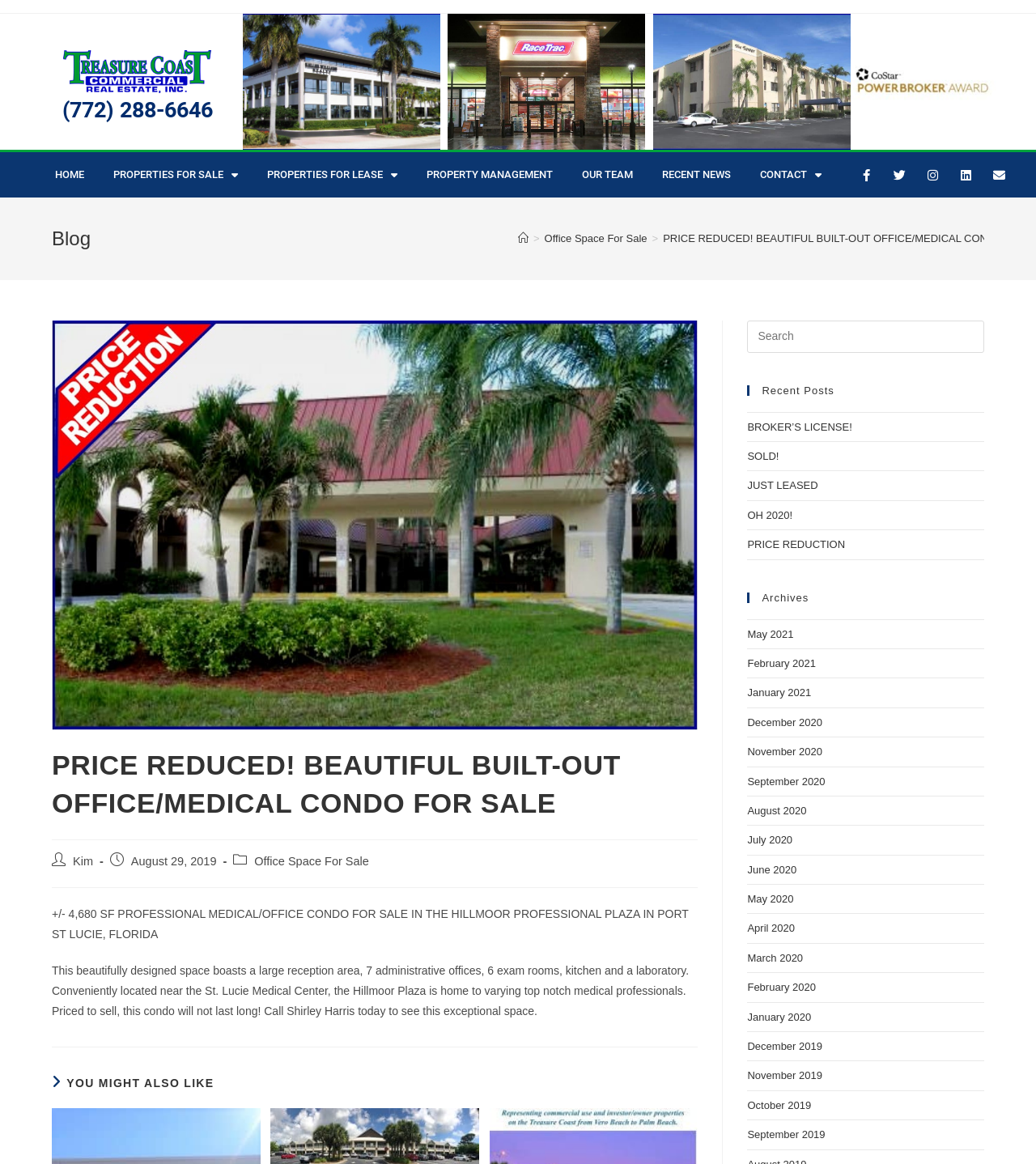Detail the various sections and features present on the webpage.

This webpage is a commercial real estate website, specifically showcasing a medical/office condo for sale in Port St. Lucie, Florida. At the top, there is a prominent heading with the title "PRICE REDUCED! BEAUTIFUL BUILT-OUT OFFICE/MEDICAL CONDO FOR SALE" and a phone number "(772) 288-6646" with a link to call. Below this, there are three images, each taking up about a third of the width, showcasing different views of the property.

The main content area is divided into two sections. On the left, there is a navigation menu with links to "HOME", "PROPERTIES FOR SALE", "PROPERTIES FOR LEASE", "PROPERTY MANAGEMENT", "OUR TEAM", "RECENT NEWS", and "CONTACT". There are also social media links to Facebook, Twitter, Instagram, LinkedIn, and an envelope icon for email.

On the right, there is a header with a breadcrumb navigation showing the current page's location within the website. Below this, there is a large image of the property, followed by a heading with the title "PRICE REDUCED! BEAUTIFUL BUILT-OUT OFFICE/MEDICAL CONDO FOR SALE" and a description of the property, including its size, features, and location.

Further down, there are links to related articles, including "BROKER'S LICENSE!", "SOLD!", "JUST LEASED", "OH 2020!", and "PRICE REDUCTION". There is also an "Archives" section with links to past months, from May 2021 to September 2019.

At the bottom, there is a search bar allowing users to search the website, and a "Recent Posts" section with links to recent articles.